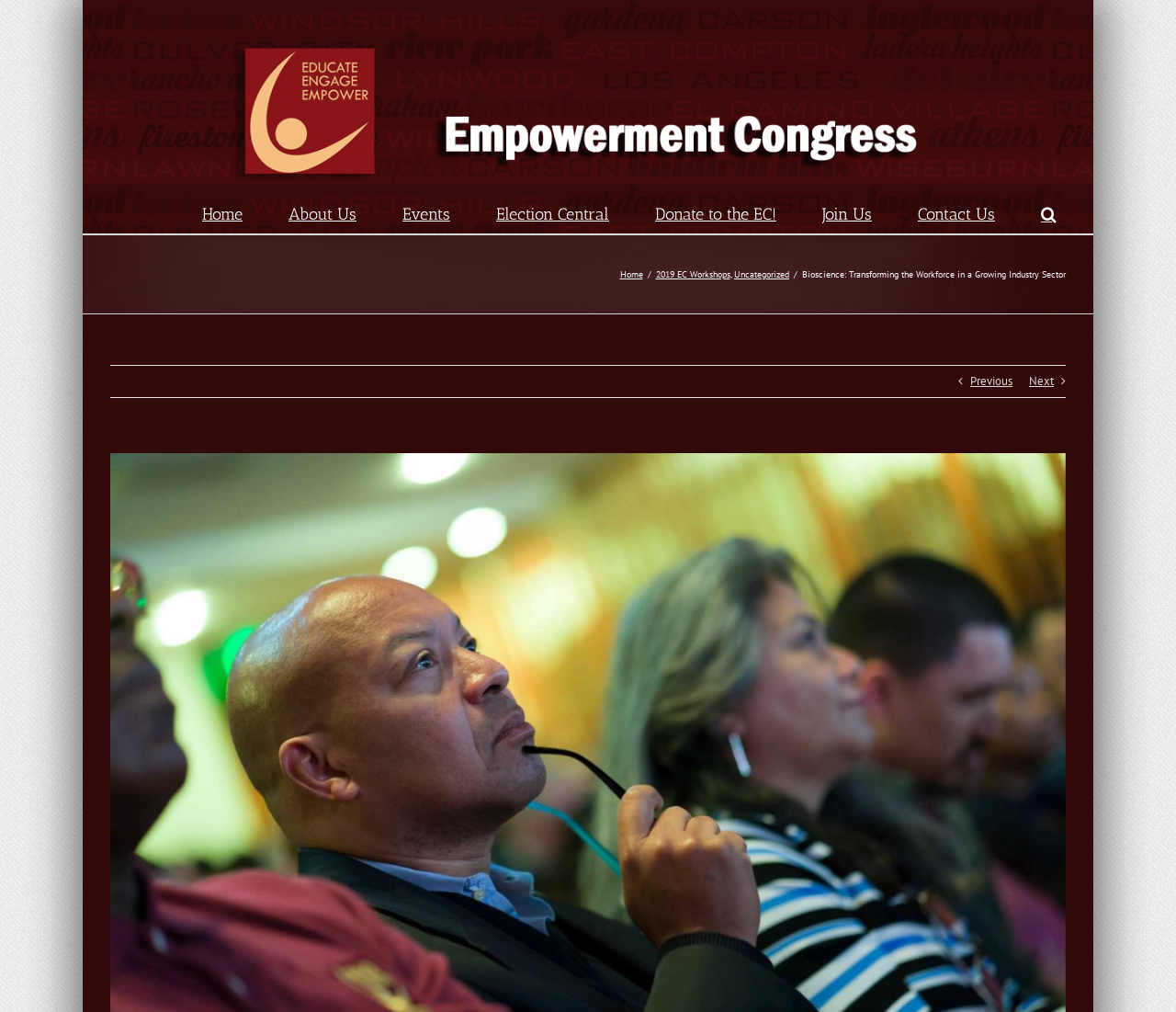Give a detailed overview of the webpage's appearance and contents.

The webpage is about the Empowerment Congress, specifically focusing on the bioscience industry and its impact on the workforce. At the top left corner, there is the Empowerment Congress logo, which is an image linked to the organization's homepage. 

Below the logo, there is a main navigation menu with seven links: Home, About Us, Events, Election Central, Donate to the EC!, Join Us, and Contact Us. The About Us, Events, and Join Us links have dropdown menus. 

To the right of the navigation menu, there is a search button. 

Further down, there is a page title bar with several links, including Home, 2019 EC Workshops, and Uncategorized. The title "Bioscience: Transforming the Workforce in a Growing Industry Sector" is prominently displayed in this section. 

At the bottom of the page, there are two links for navigating through content: "Previous" and "Next". The "Next" link has an arrow icon. There is also a "View Larger Image" text, which suggests that there is an image on the page that can be enlarged.